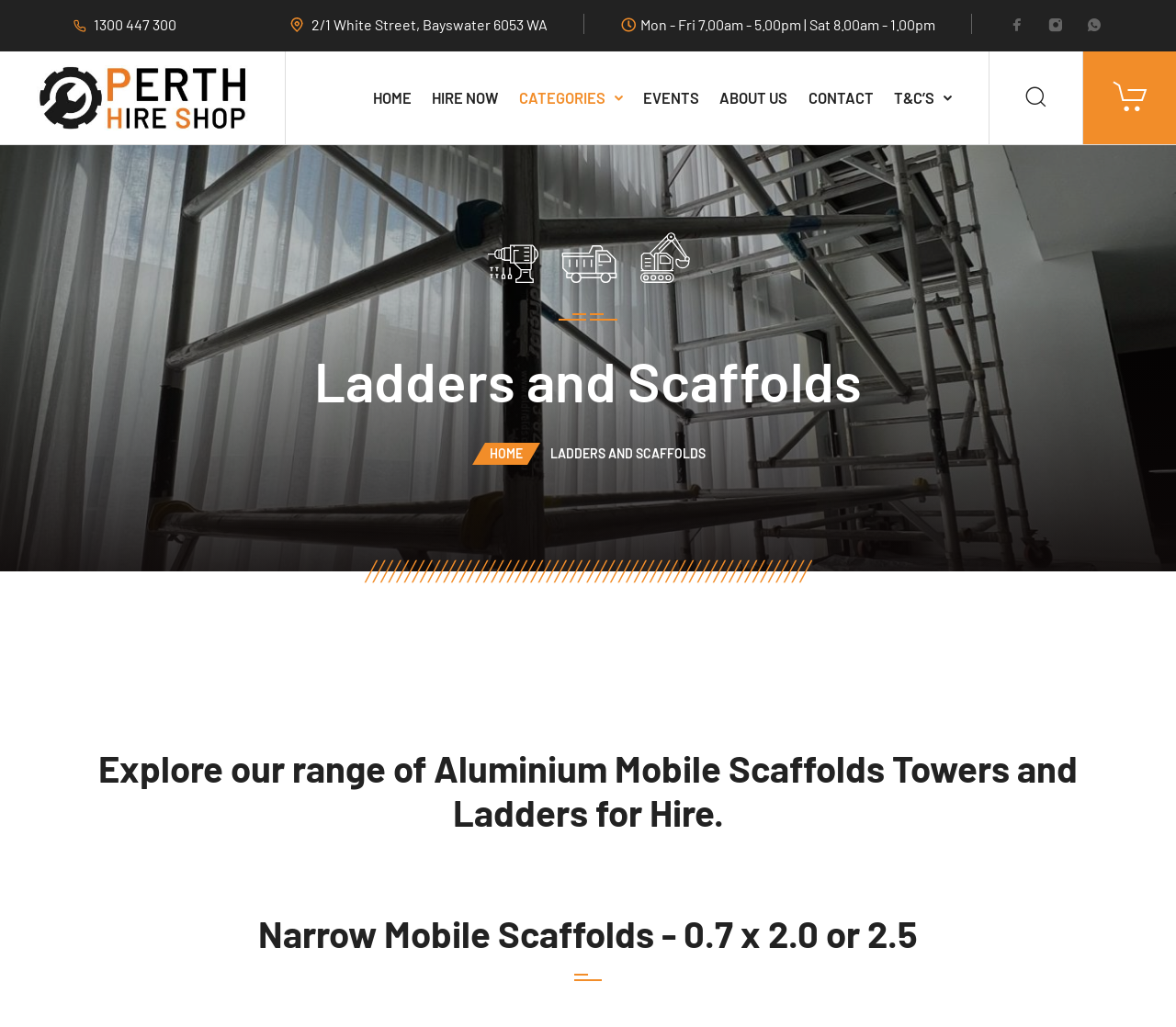Highlight the bounding box coordinates of the region I should click on to meet the following instruction: "Search for something".

[0.841, 0.05, 0.92, 0.14]